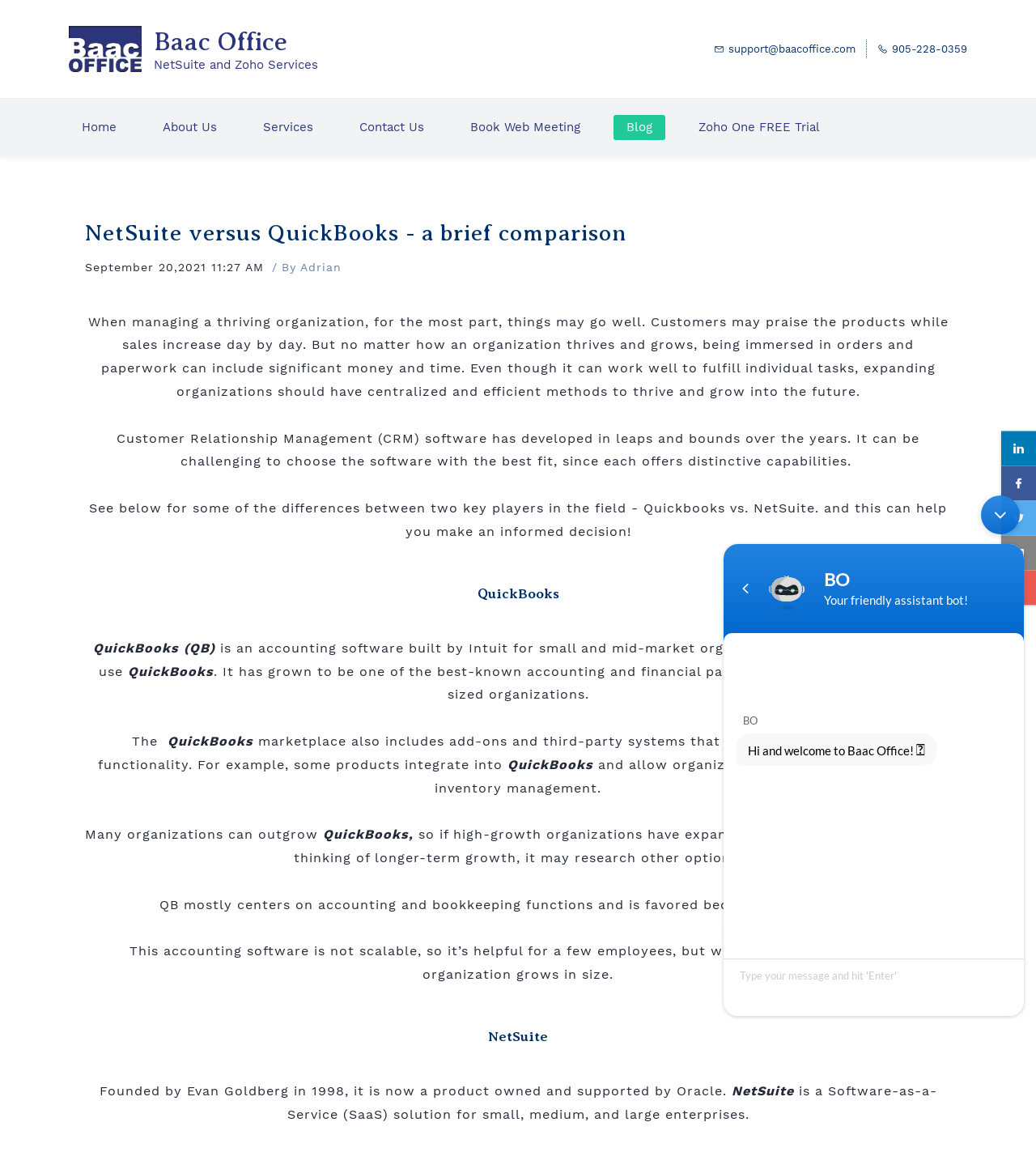What is the phone number to contact?
Relying on the image, give a concise answer in one word or a brief phrase.

905-228-0359